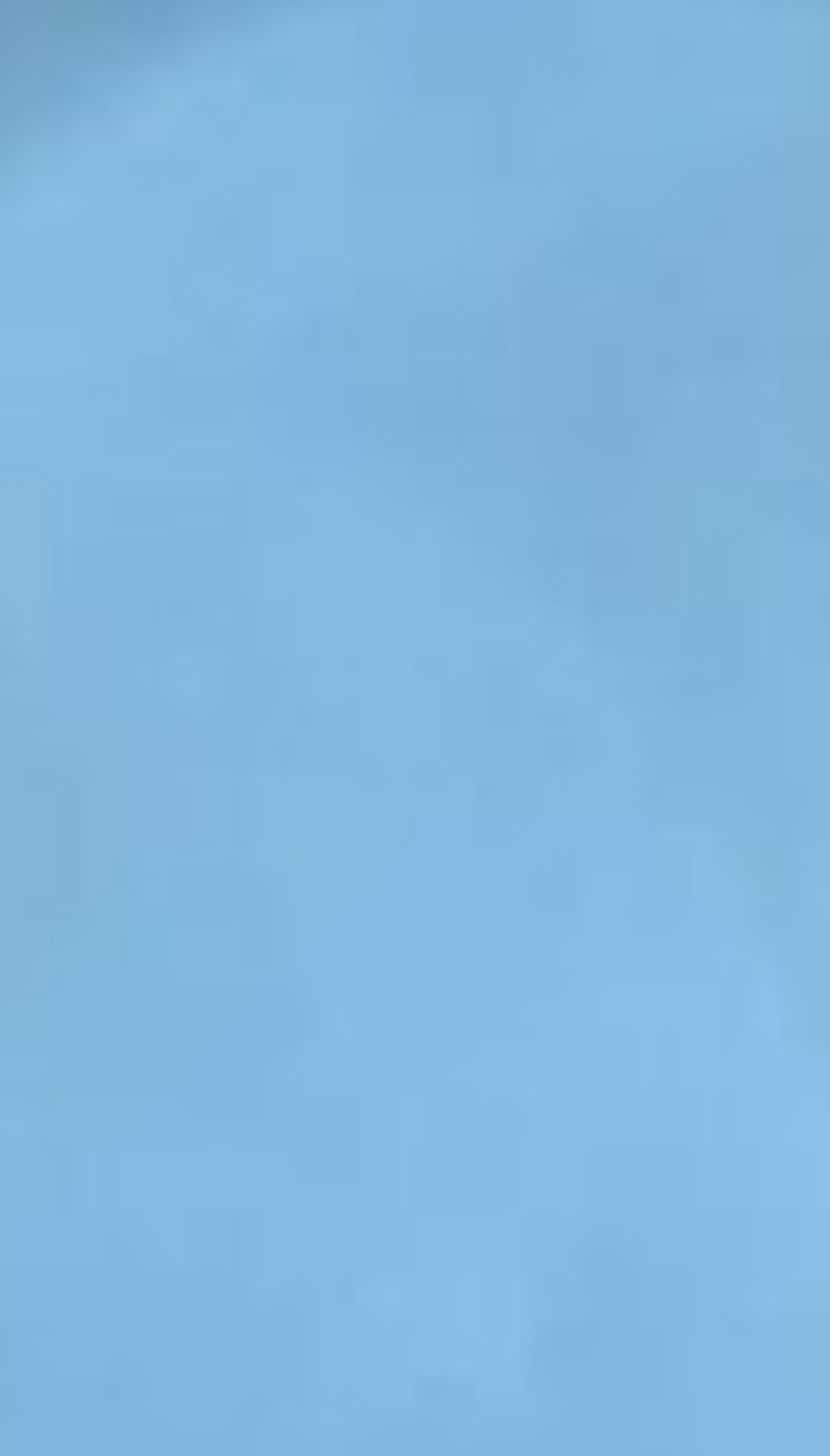Find the bounding box coordinates of the area that needs to be clicked in order to achieve the following instruction: "View Upcoming Events". The coordinates should be specified as four float numbers between 0 and 1, i.e., [left, top, right, bottom].

[0.196, 0.753, 0.804, 0.811]